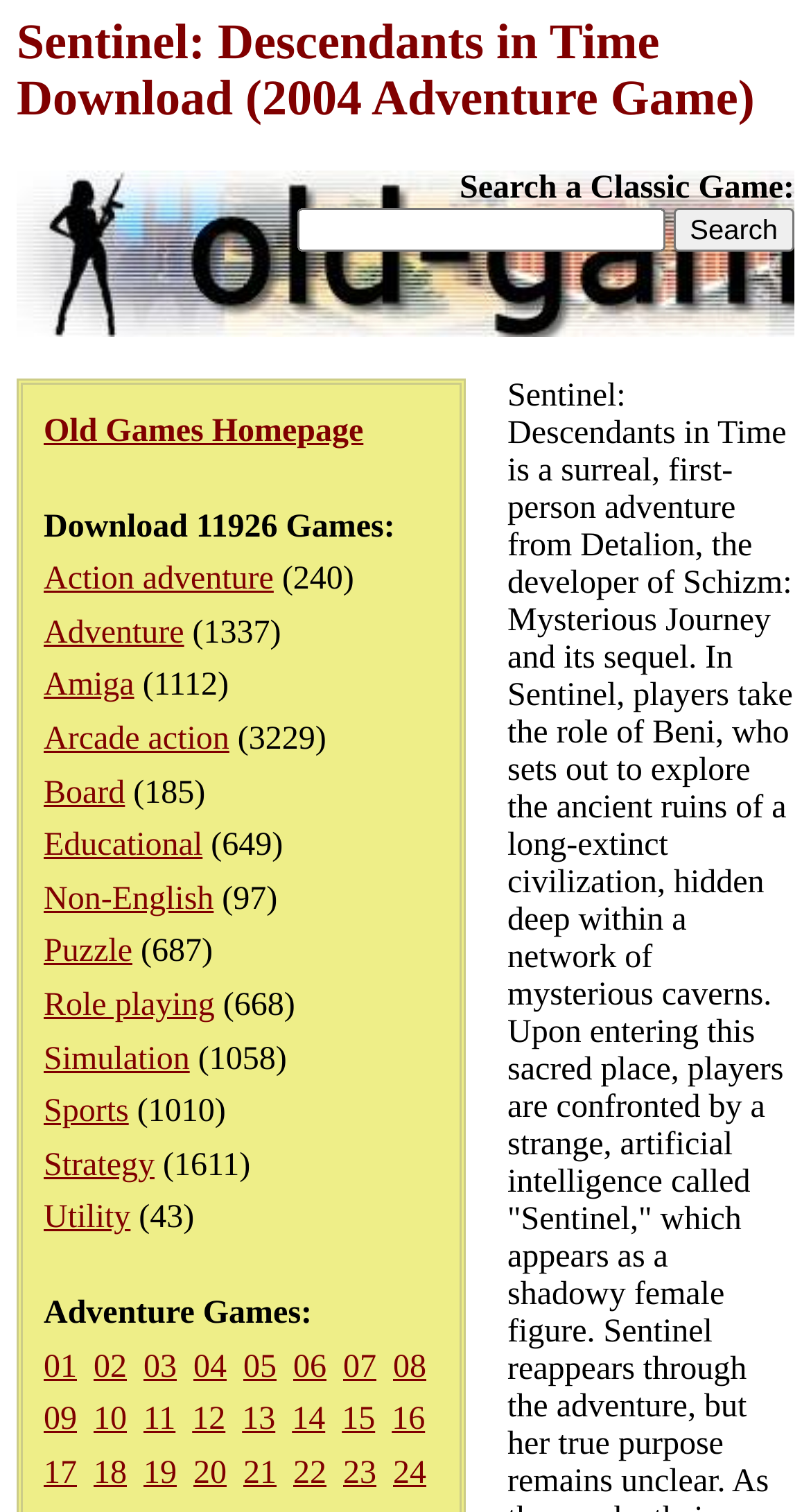How many game categories are listed?
Answer the question in as much detail as possible.

The webpage lists 14 game categories, including Action adventure, Adventure, Amiga, Arcade action, Board, Educational, Non-English, Puzzle, Role playing, Simulation, Sports, Strategy, and Utility, each with a corresponding number of games in parentheses.